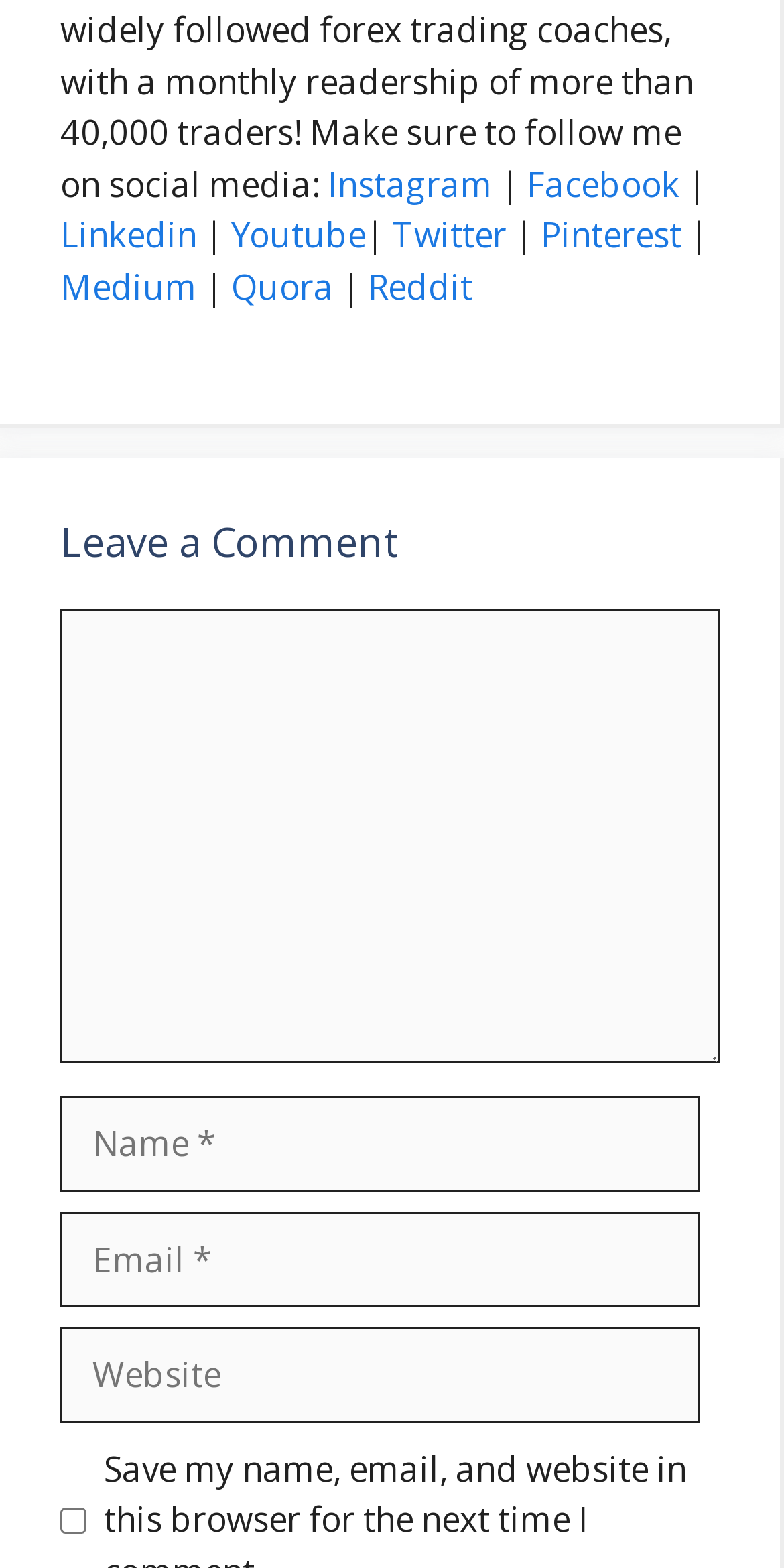What is the button at the bottom of the comment section for?
Give a single word or phrase as your answer by examining the image.

To post a comment